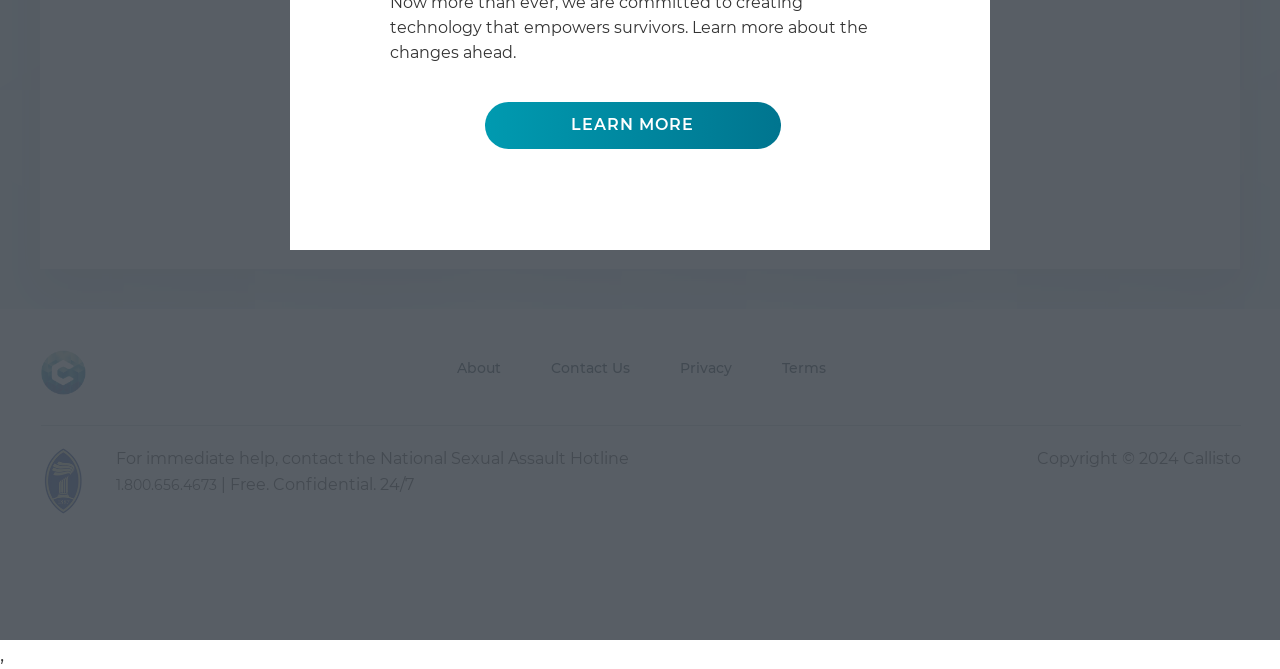Using the webpage screenshot, locate the HTML element that fits the following description and provide its bounding box: "LOG IN".

[0.234, 0.06, 0.766, 0.136]